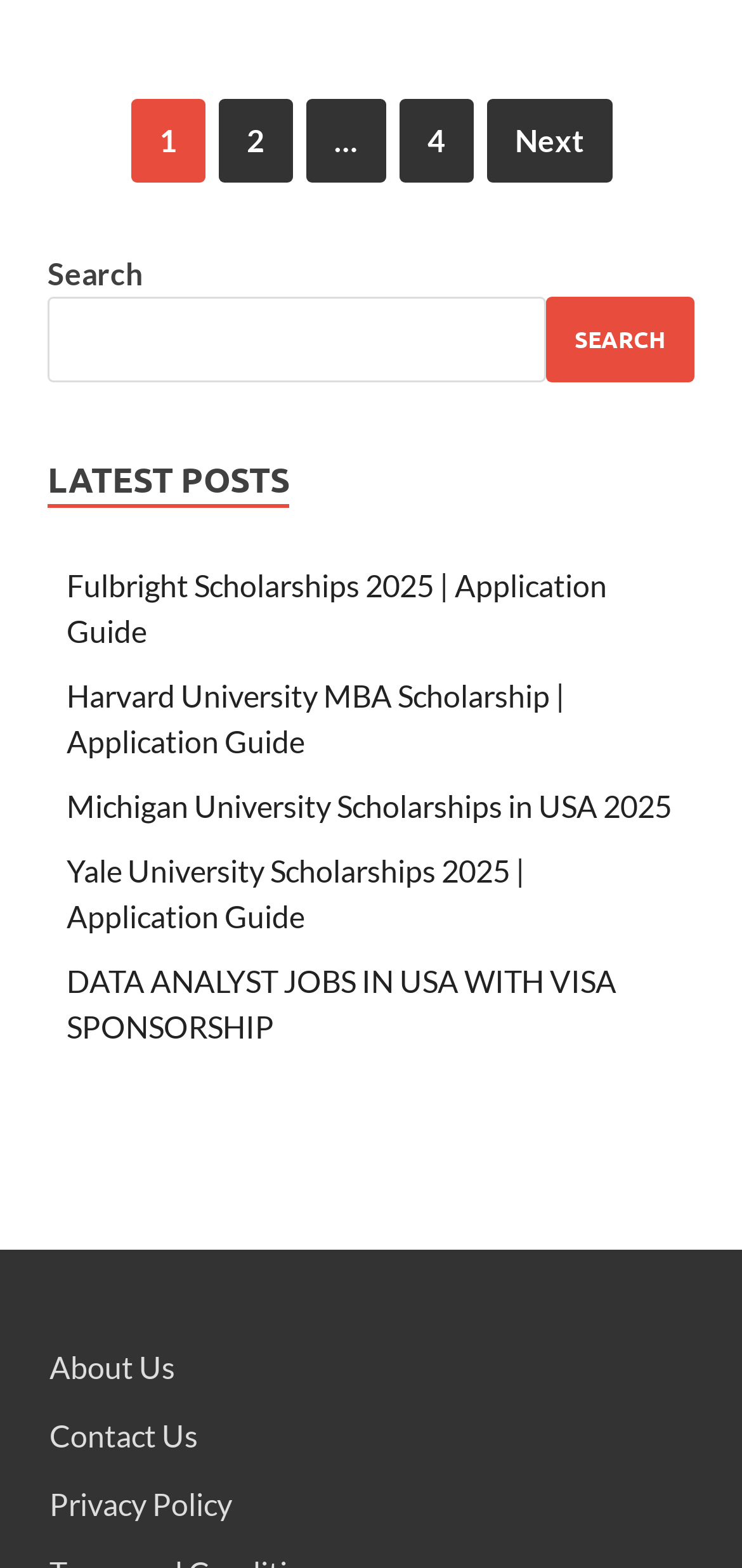What is the purpose of the search box?
Use the information from the screenshot to give a comprehensive response to the question.

The search box is located at the top of the page, and it allows users to search for specific posts by entering keywords or phrases.